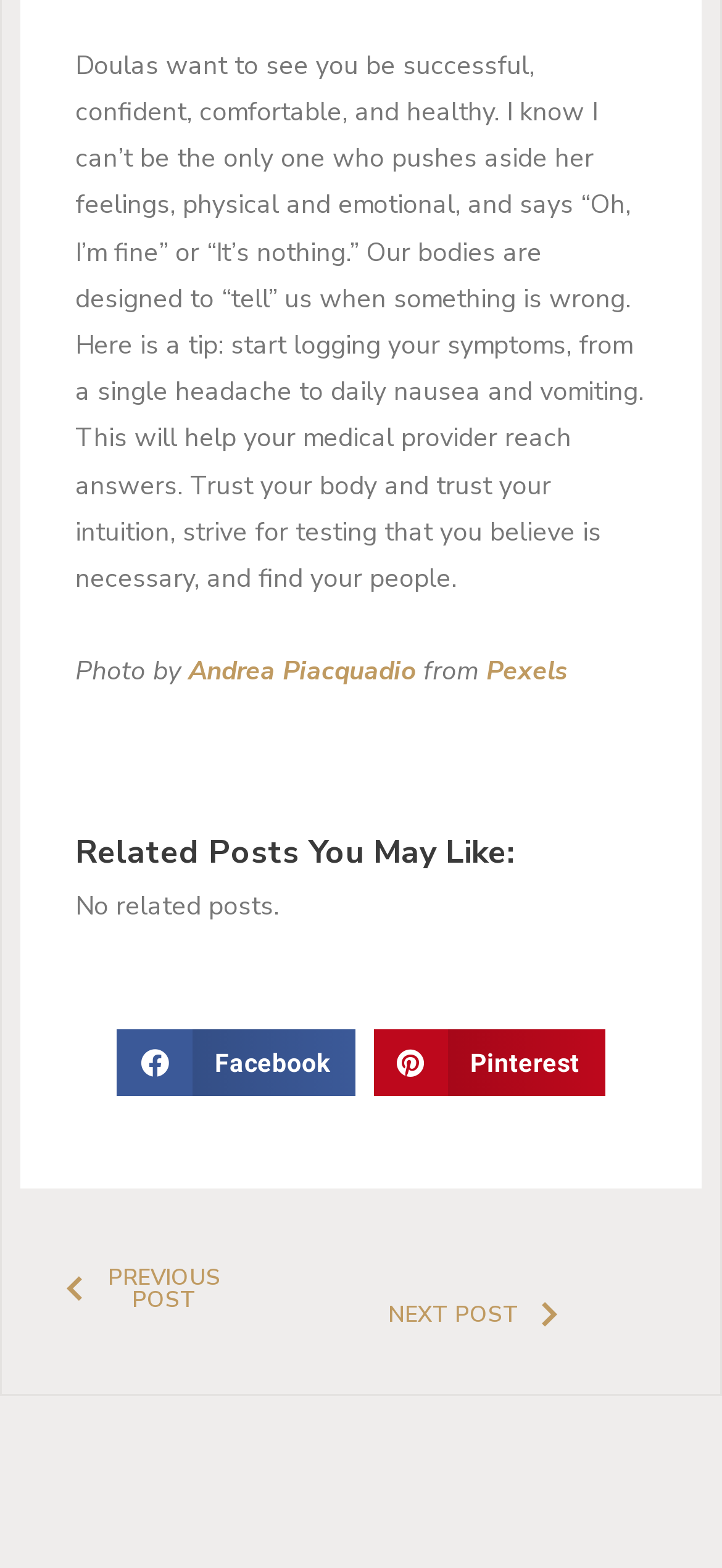What social media platforms can the article be shared on?
Answer the question with as much detail as you can, using the image as a reference.

The button elements with IDs 412 and 414 indicate that the article can be shared on Facebook and Pinterest, respectively, as they contain the text 'Share on facebook' and 'Share on pinterest'.